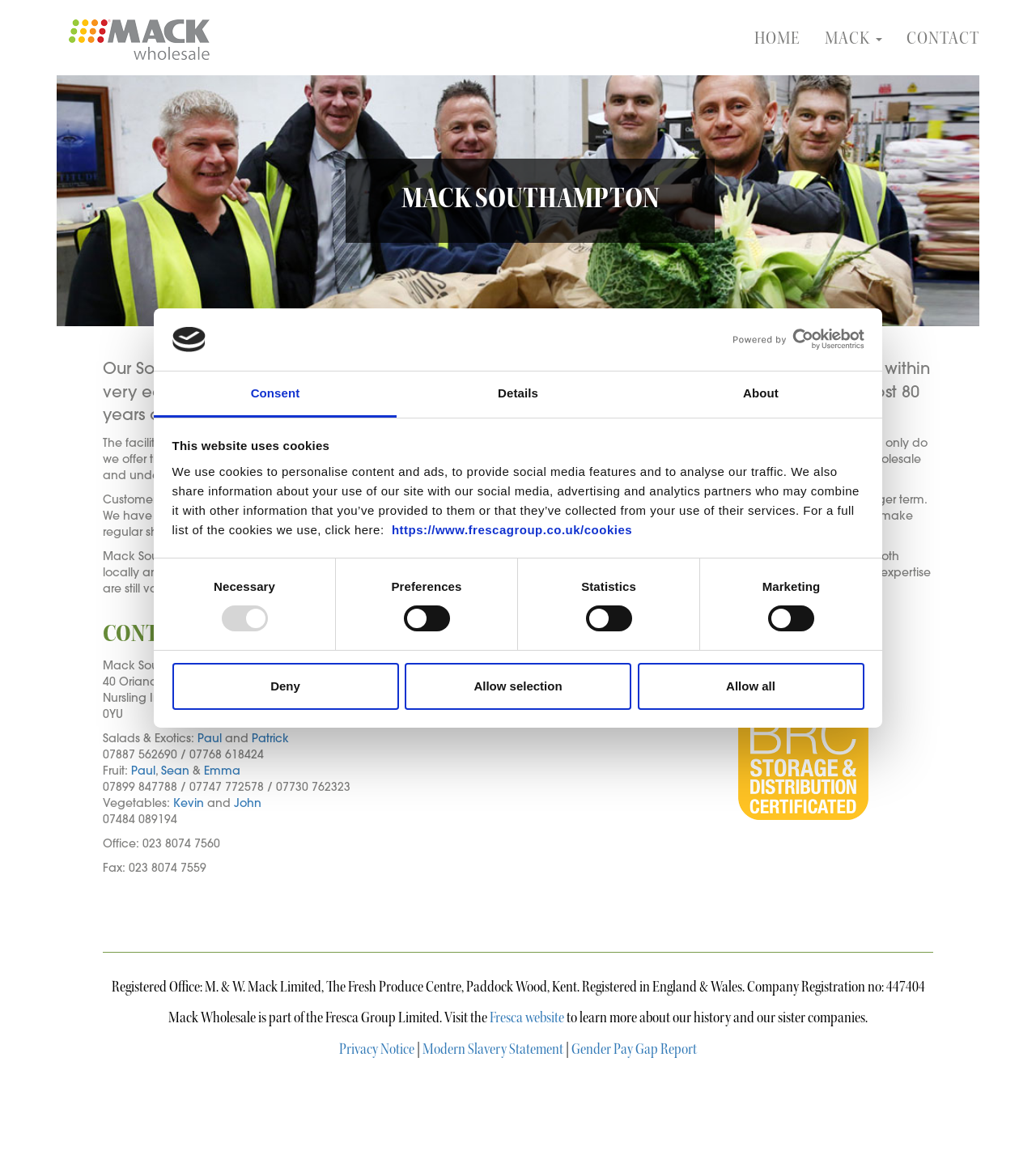Provide a thorough description of the webpage you see.

The webpage is for Mack Wholesale, a company that appears to be a wholesale distributor of fresh produce. At the top of the page, there is a dialog box that informs users about the website's use of cookies. Below this, there is a horizontal tab list with three tabs: "Consent", "Details", and "About". The "Consent" tab is selected by default.

On the "Consent" tab, there is a section that explains how the website uses cookies and provides links to more information. Below this, there are four checkboxes labeled "Necessary", "Preferences", "Statistics", and "Marketing", which allow users to customize their cookie preferences. There are also three buttons: "Deny", "Allow selection", and "Allow all".

To the right of the dialog box and tab list, there is a navigation menu with links to "HOME", "MACK", and "CONTACT". Below this, there is a large section of text that describes the company's Southampton branch, including its location, facilities, and products offered.

Further down the page, there is a section with contact details, including addresses, phone numbers, and email addresses for different departments. There is also a section with opening hours for the branch.

At the bottom of the page, there is a section with links to the company's registered office, as well as links to the Fresca Group website, the company's privacy notice, modern slavery statement, and gender pay gap report.